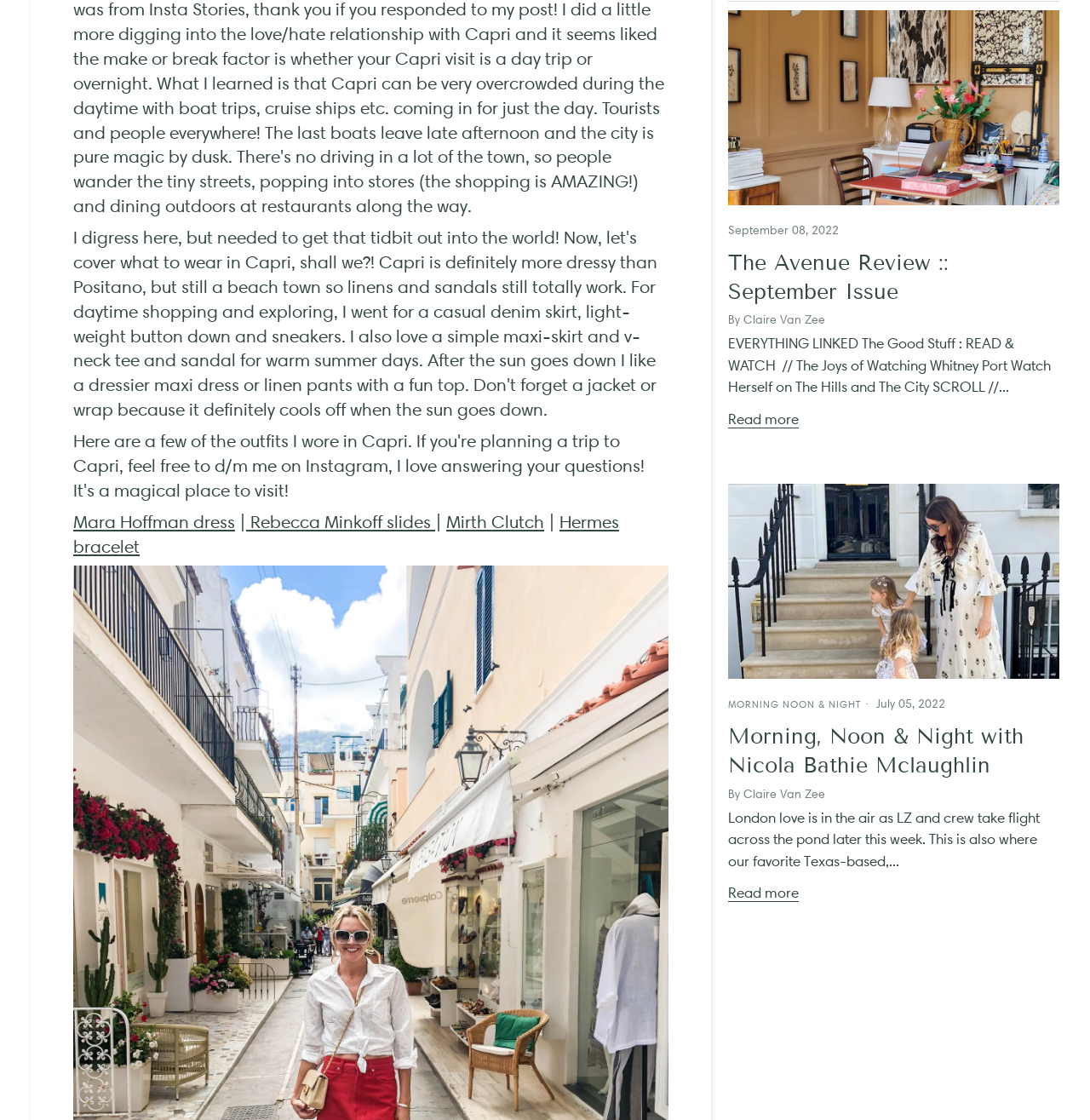Refer to the element description Rebecca Minkoff slides and identify the corresponding bounding box in the screenshot. Format the coordinates as (top-left x, top-left y, bottom-right x, bottom-right y) with values in the range of 0 to 1.

[0.226, 0.456, 0.399, 0.475]